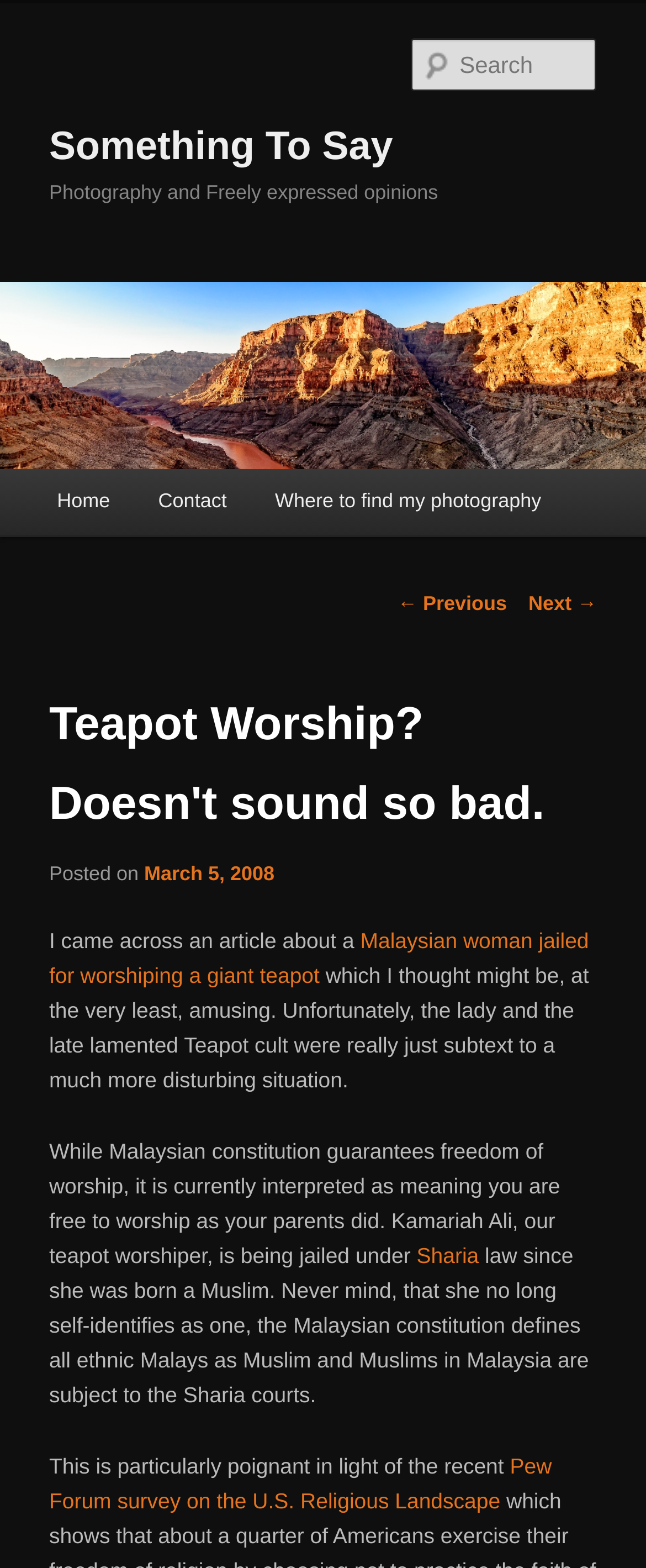Offer a thorough description of the webpage.

The webpage is a blog post titled "Teapot Worship? Doesn't sound so bad." with a heading "Something To Say" at the top. Below the title, there is a link to skip to the primary content. The main content area is divided into two sections. On the left, there is a sidebar with a heading "Main menu" that contains links to "Home", "Contact", and "Where to find my photography". 

On the right side, there is a search box at the top, followed by the main article. The article starts with a heading "Teapot Worship? Doesn't sound so bad." and is dated "March 5, 2008". The article discusses a Malaysian woman who was jailed for worshiping a giant teapot, and the author's thoughts on the situation. The text is divided into several paragraphs, with links to related topics such as "Sharia" and the "Pew Forum survey on the U.S. Religious Landscape". 

At the bottom of the article, there are links to navigate to the previous and next posts. There is also an image on the page, but its content is not described. The overall layout is organized, with clear headings and concise text.